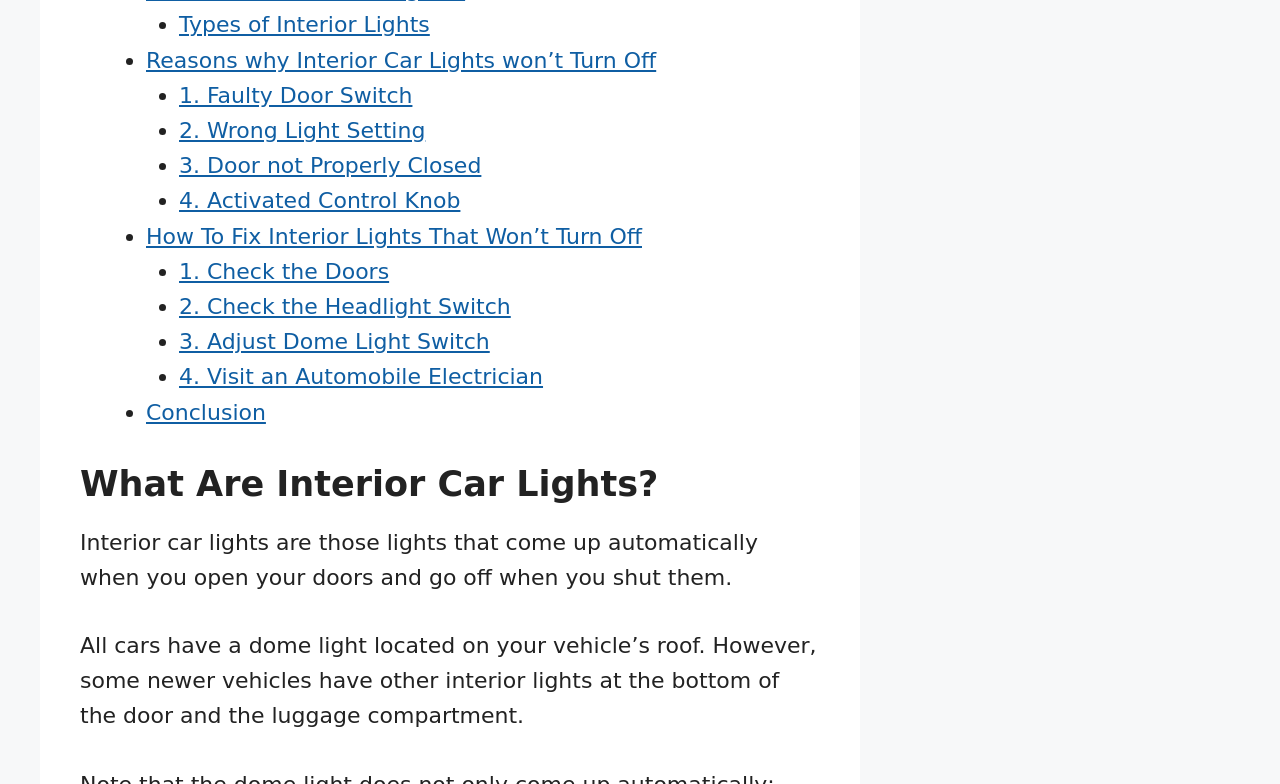How to fix interior lights that won't turn off?
Use the information from the image to give a detailed answer to the question.

The webpage provides a list of steps to fix interior lights that won't turn off, including checking the doors, checking the headlight switch, adjusting the dome light switch, and visiting an automobile electrician. These steps are listed as links on the webpage.